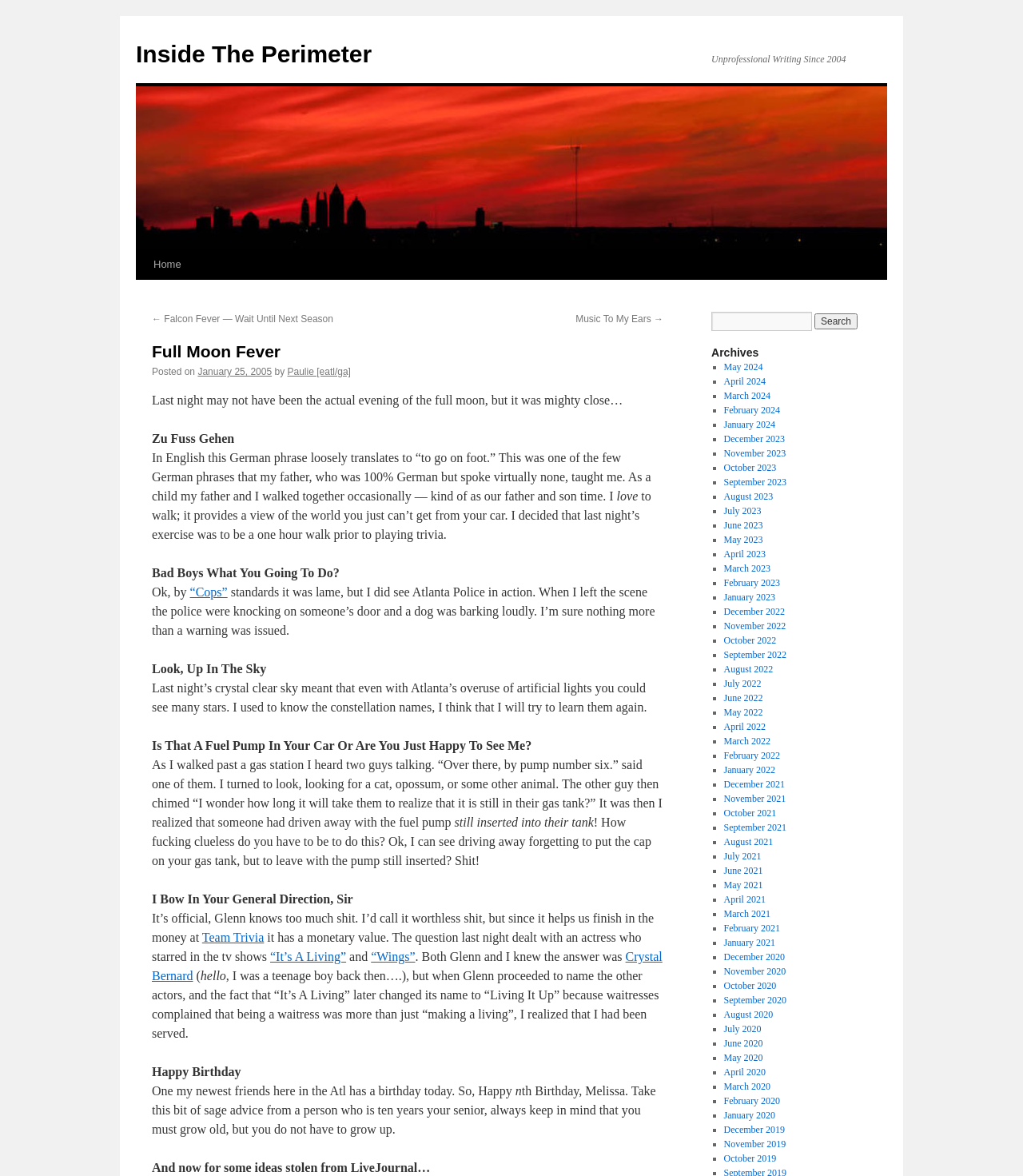Answer the question below with a single word or a brief phrase: 
What is the name of the blog?

Full Moon Fever